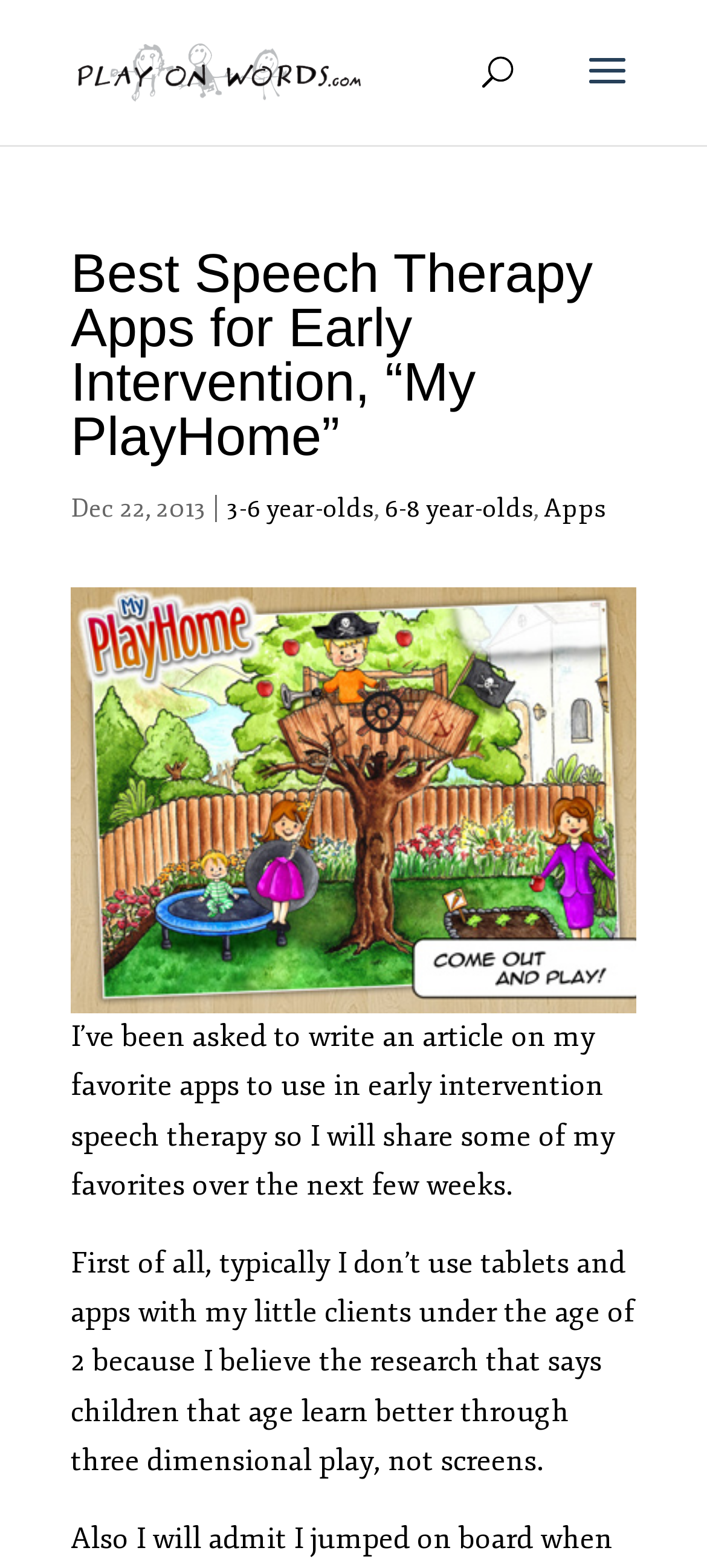Is the article about a specific app or multiple apps?
Use the image to answer the question with a single word or phrase.

Multiple apps